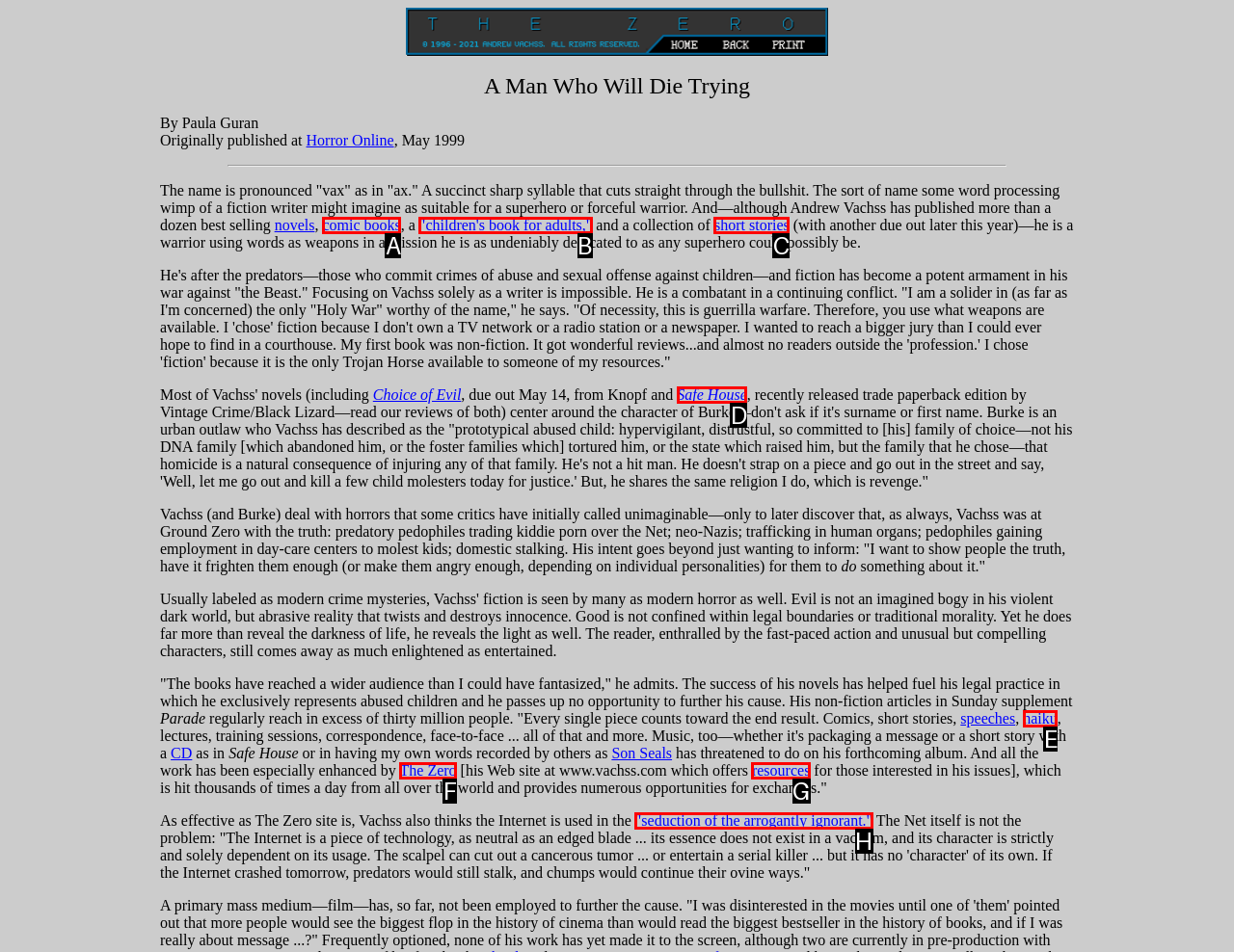From the given choices, determine which HTML element matches the description: 22q@uhn.ca. Reply with the appropriate letter.

None